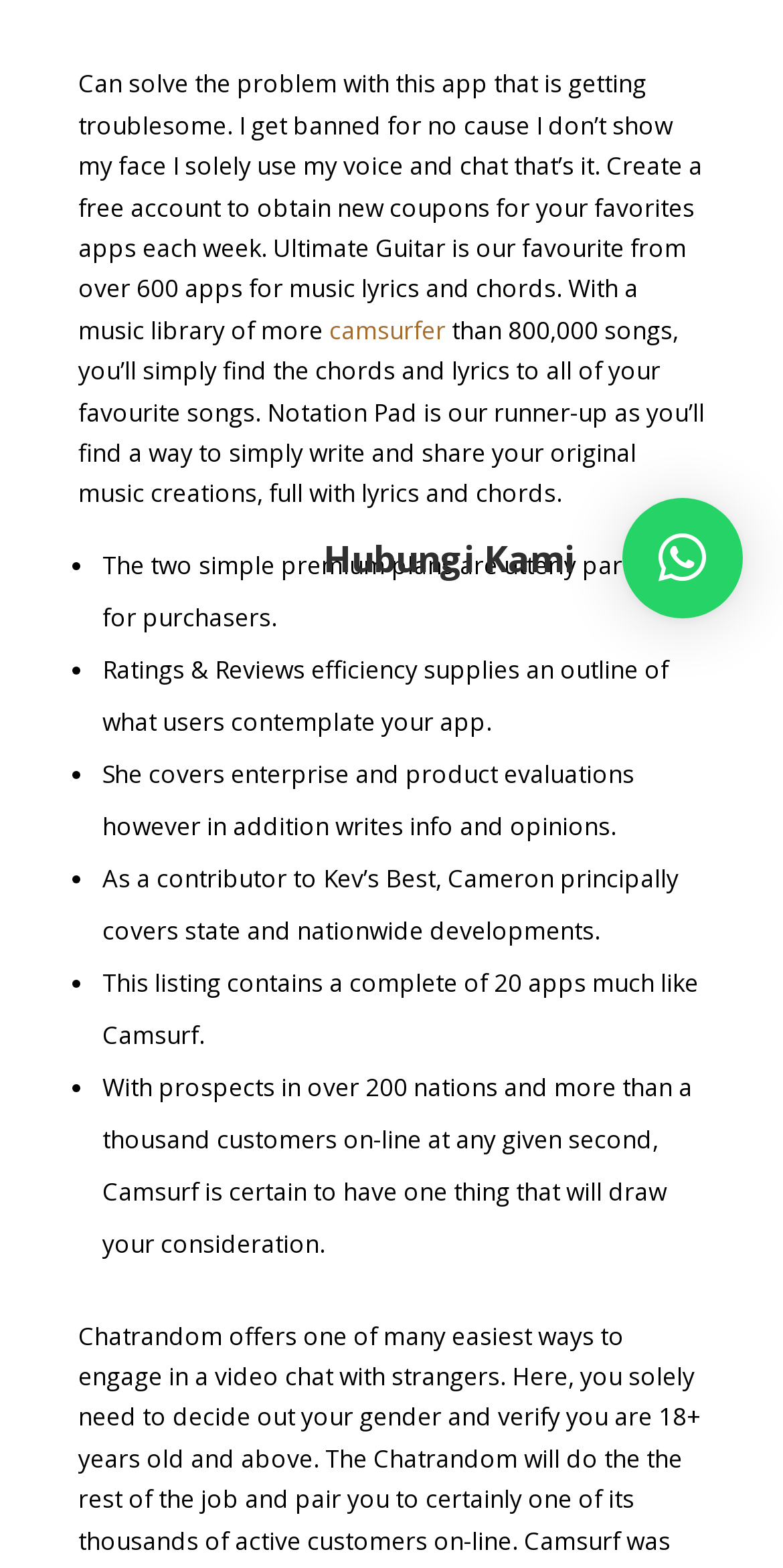Determine the bounding box coordinates for the UI element matching this description: "× Hubungi Kami".

[0.795, 0.318, 0.949, 0.394]